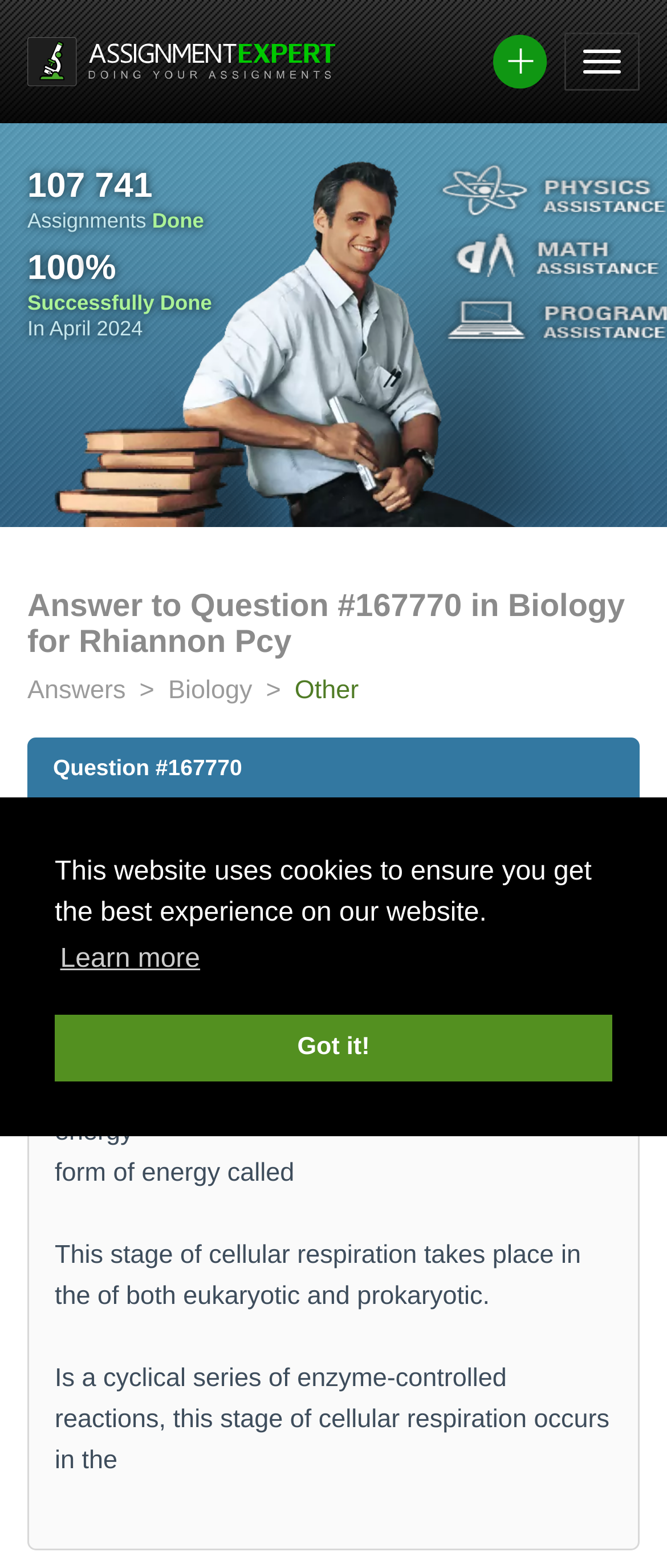How many assignments have been done?
Refer to the image and answer the question using a single word or phrase.

107741